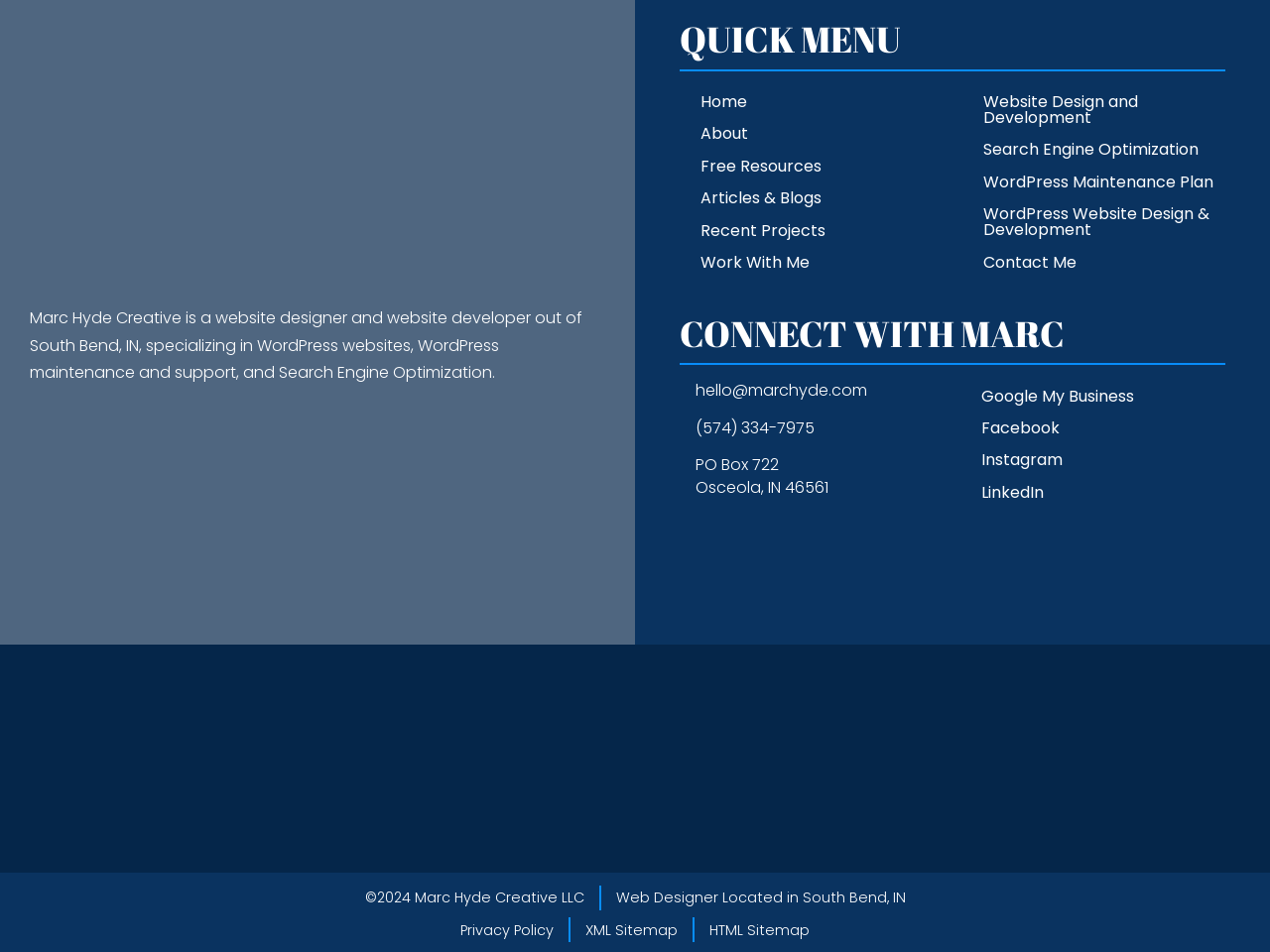What is the contact email of Marc Hyde?
Based on the image, please offer an in-depth response to the question.

From the link element with the text 'hello@marchyde.com', we can infer that this is the contact email of Marc Hyde.